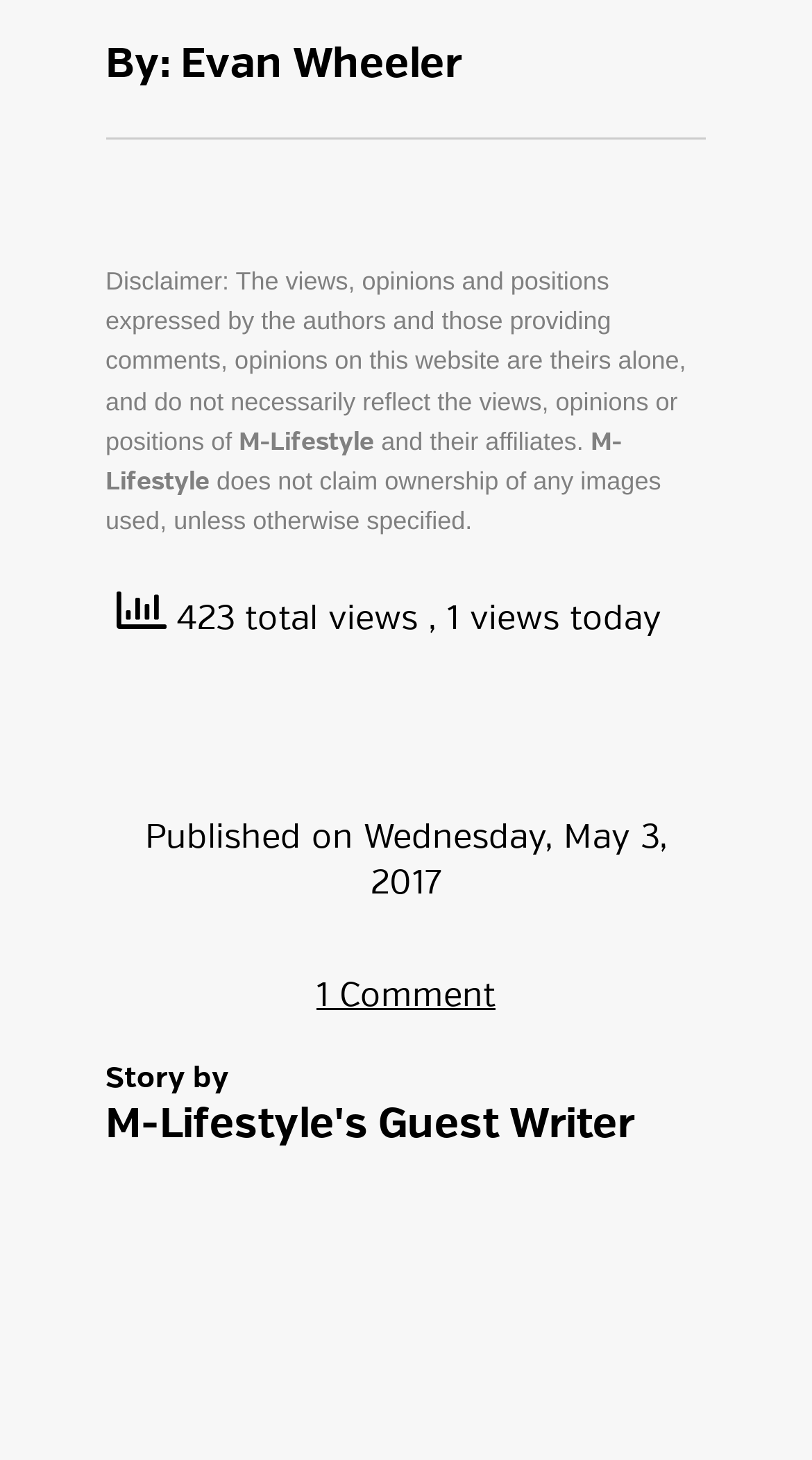Identify the bounding box coordinates for the element that needs to be clicked to fulfill this instruction: "Discover Financial Goals". Provide the coordinates in the format of four float numbers between 0 and 1: [left, top, right, bottom].

None